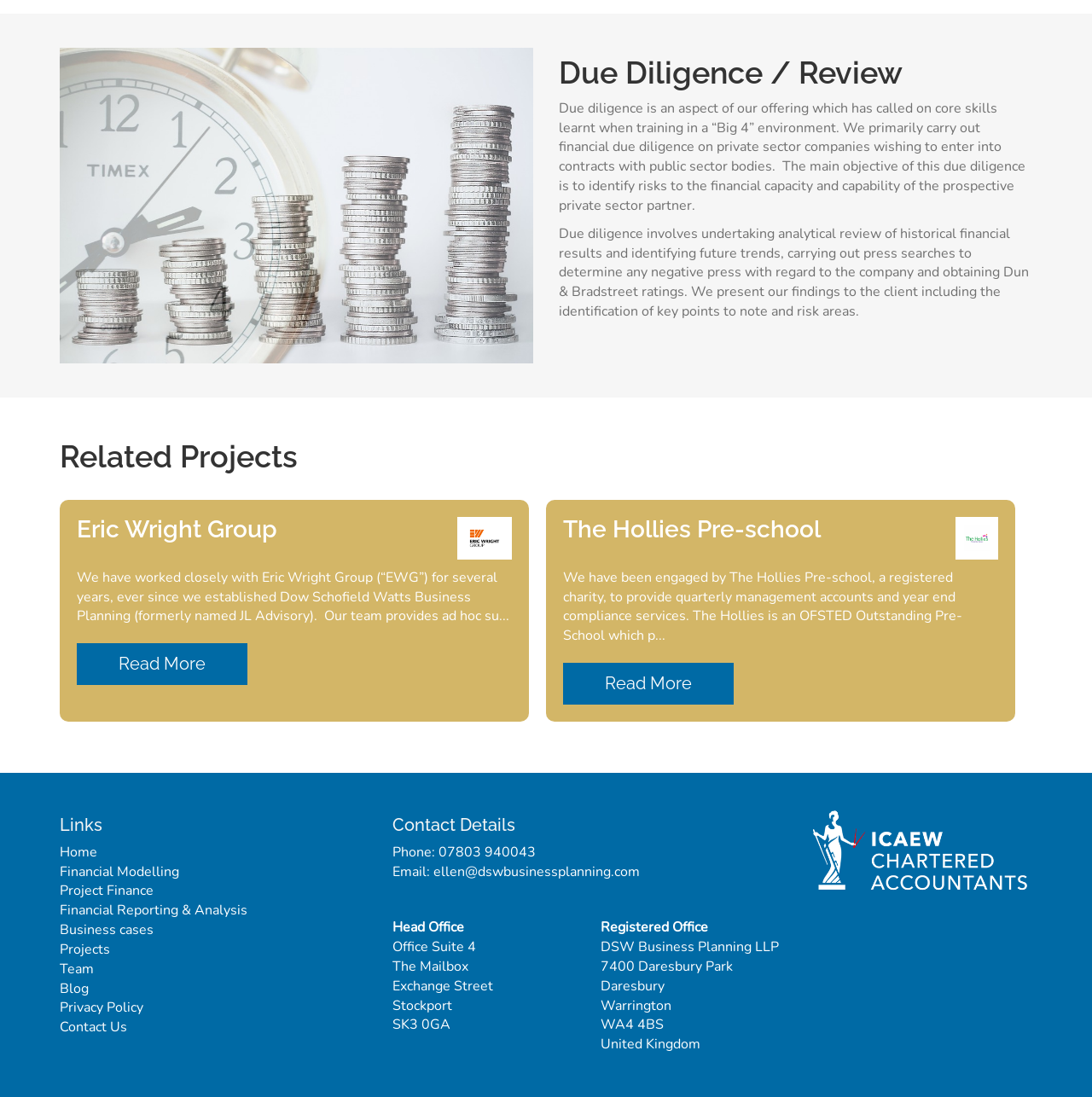Please identify the bounding box coordinates of the element I should click to complete this instruction: 'Click on 'Read More' to learn about Eric Wright Group'. The coordinates should be given as four float numbers between 0 and 1, like this: [left, top, right, bottom].

[0.07, 0.586, 0.227, 0.624]